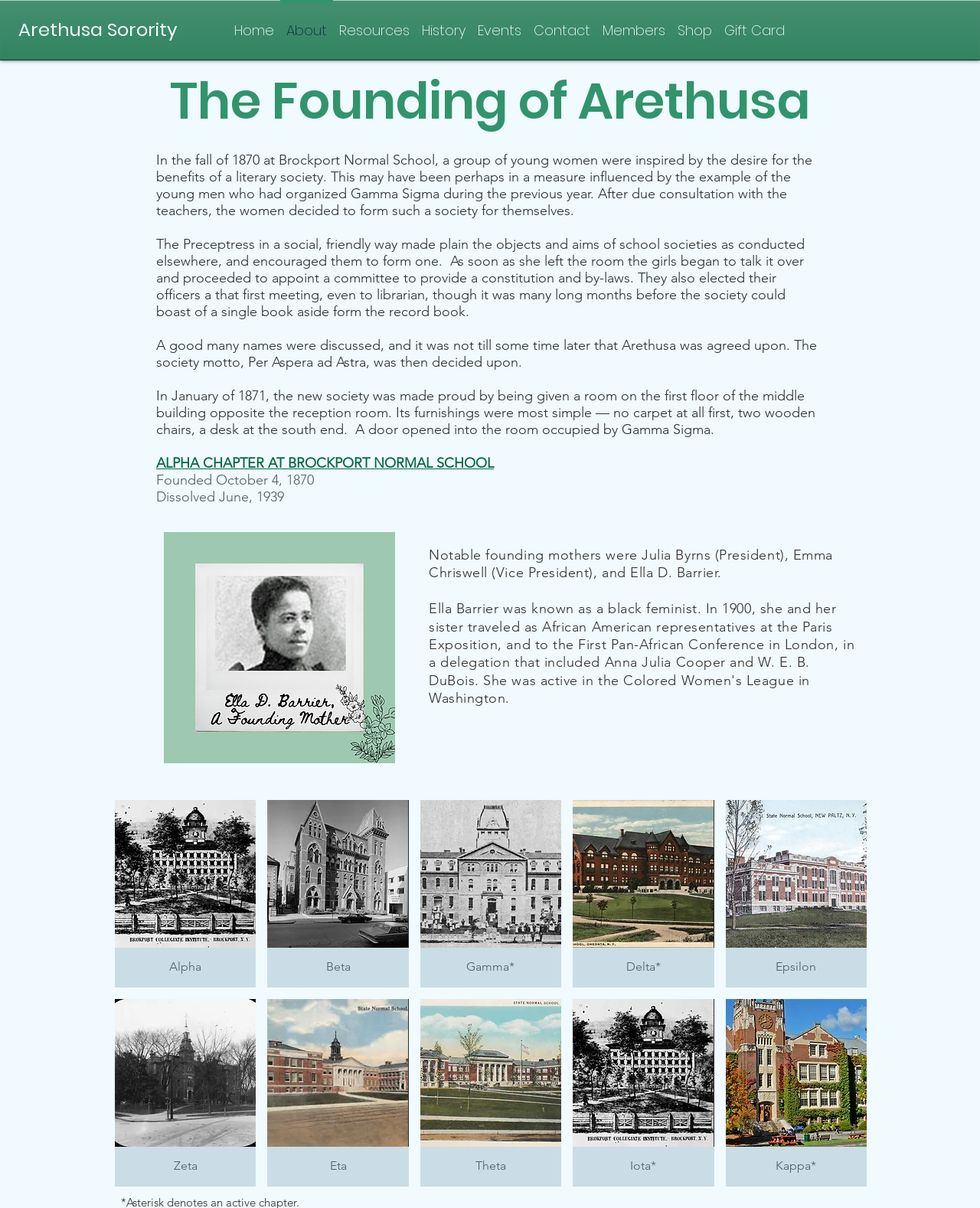Identify and generate the primary title of the webpage.

The Founding of Arethusa